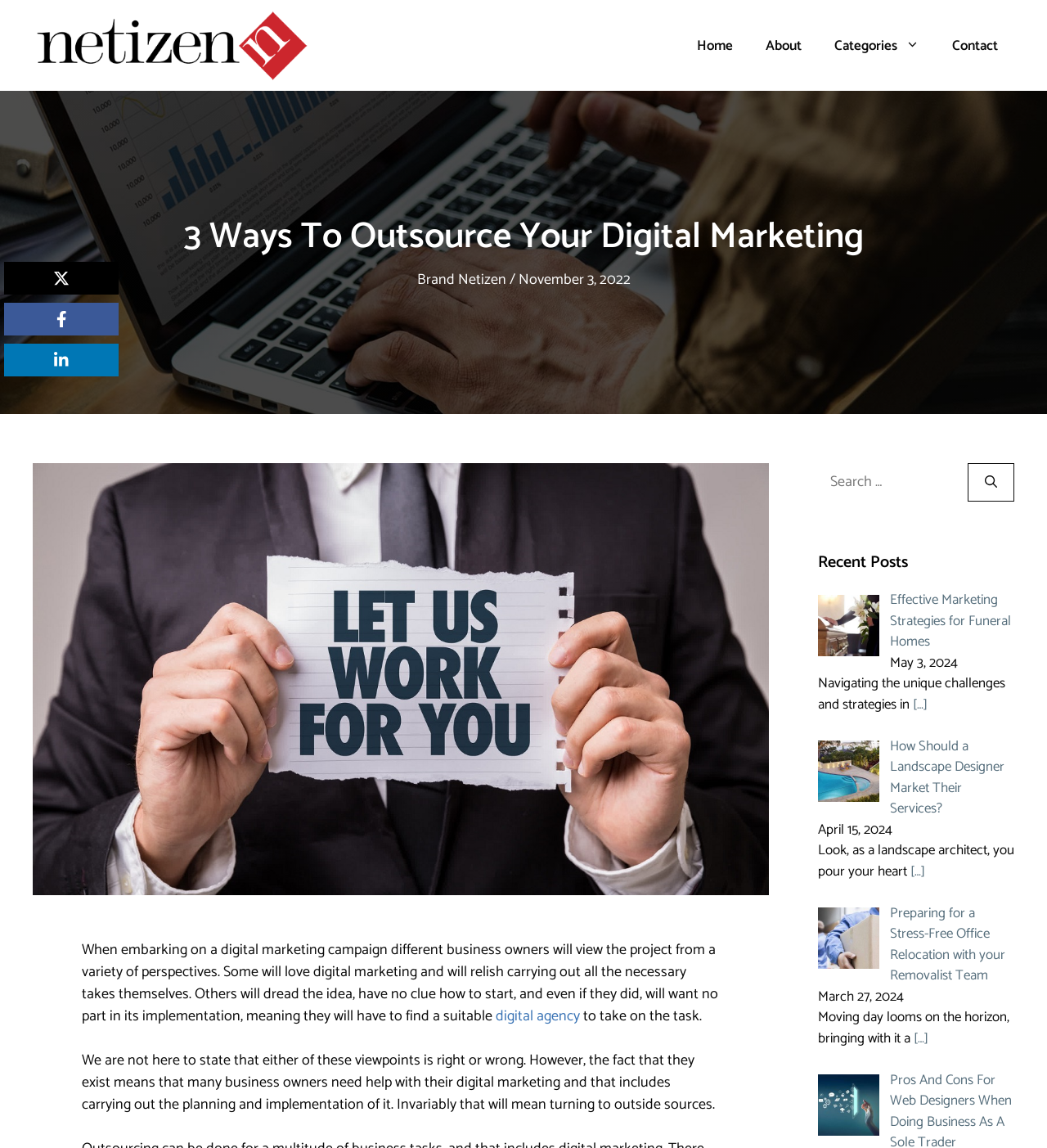What is the name of the website?
Please give a detailed and elaborate explanation in response to the question.

The name of the website can be found in the banner section at the top of the webpage, where it says 'Brand Netizen'.